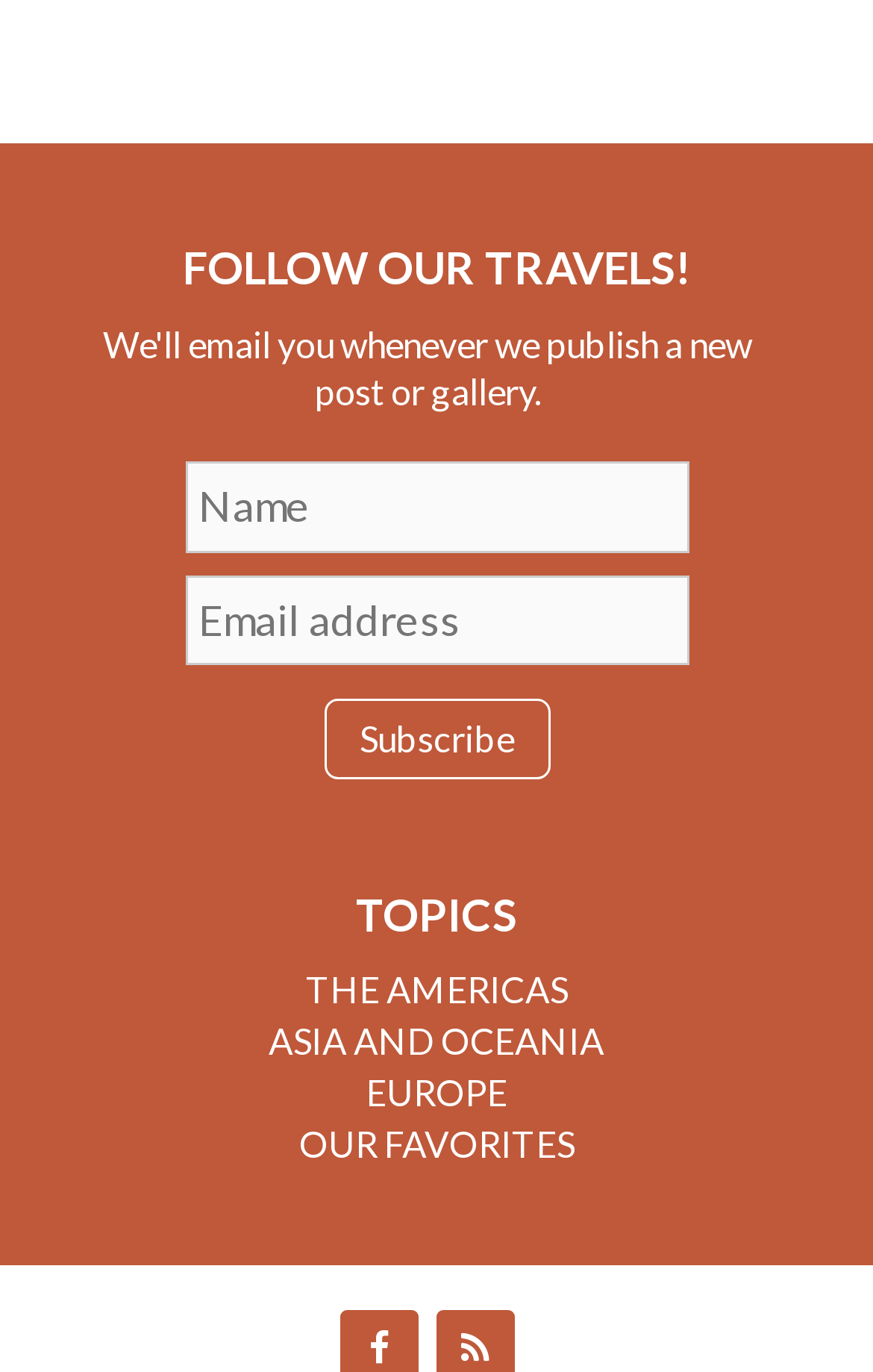Provide a brief response in the form of a single word or phrase:
How many regions are listed under 'TOPICS'?

4